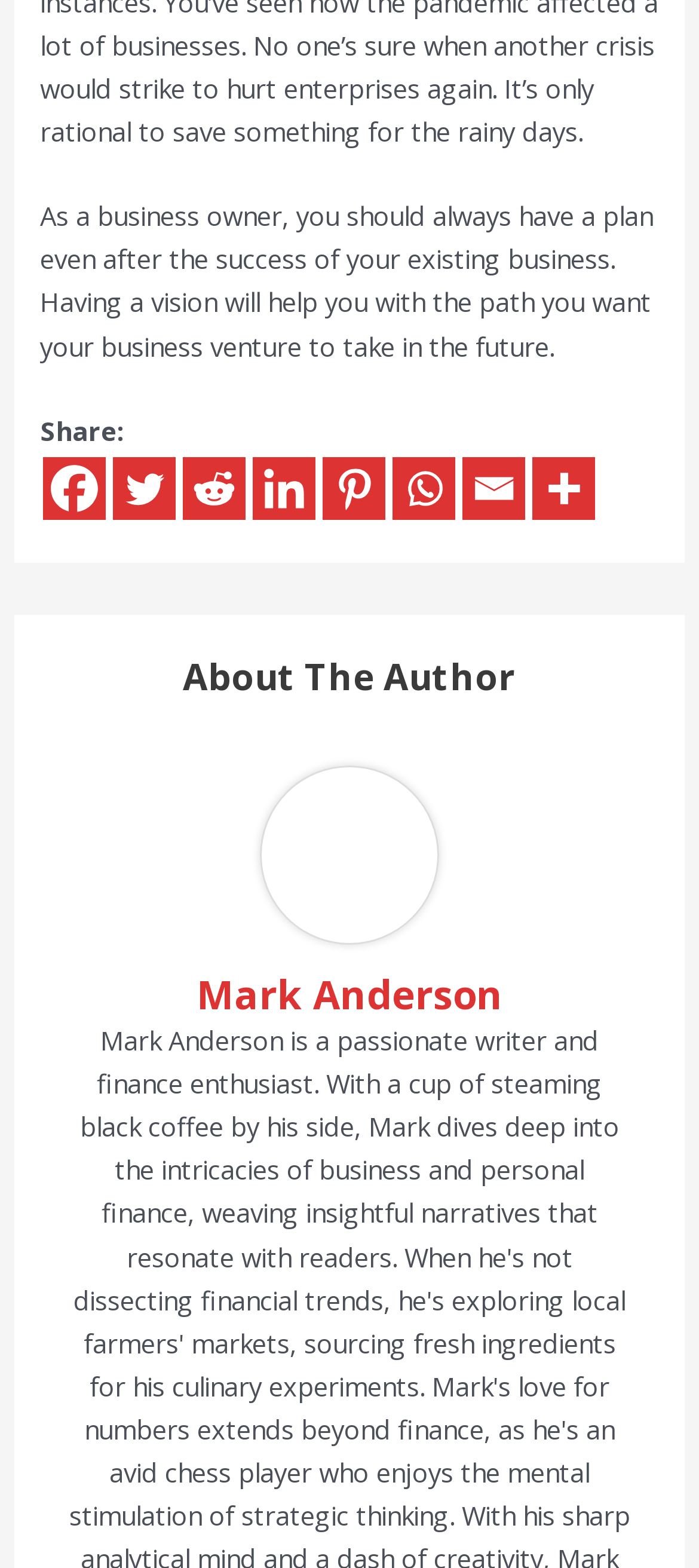What is the purpose of the 'More' button?
Answer the question with a detailed and thorough explanation.

The 'More' button is located at the end of the share section, and it is accompanied by an image. This suggests that clicking the 'More' button will reveal additional share options beyond the 7 social media platforms already listed.